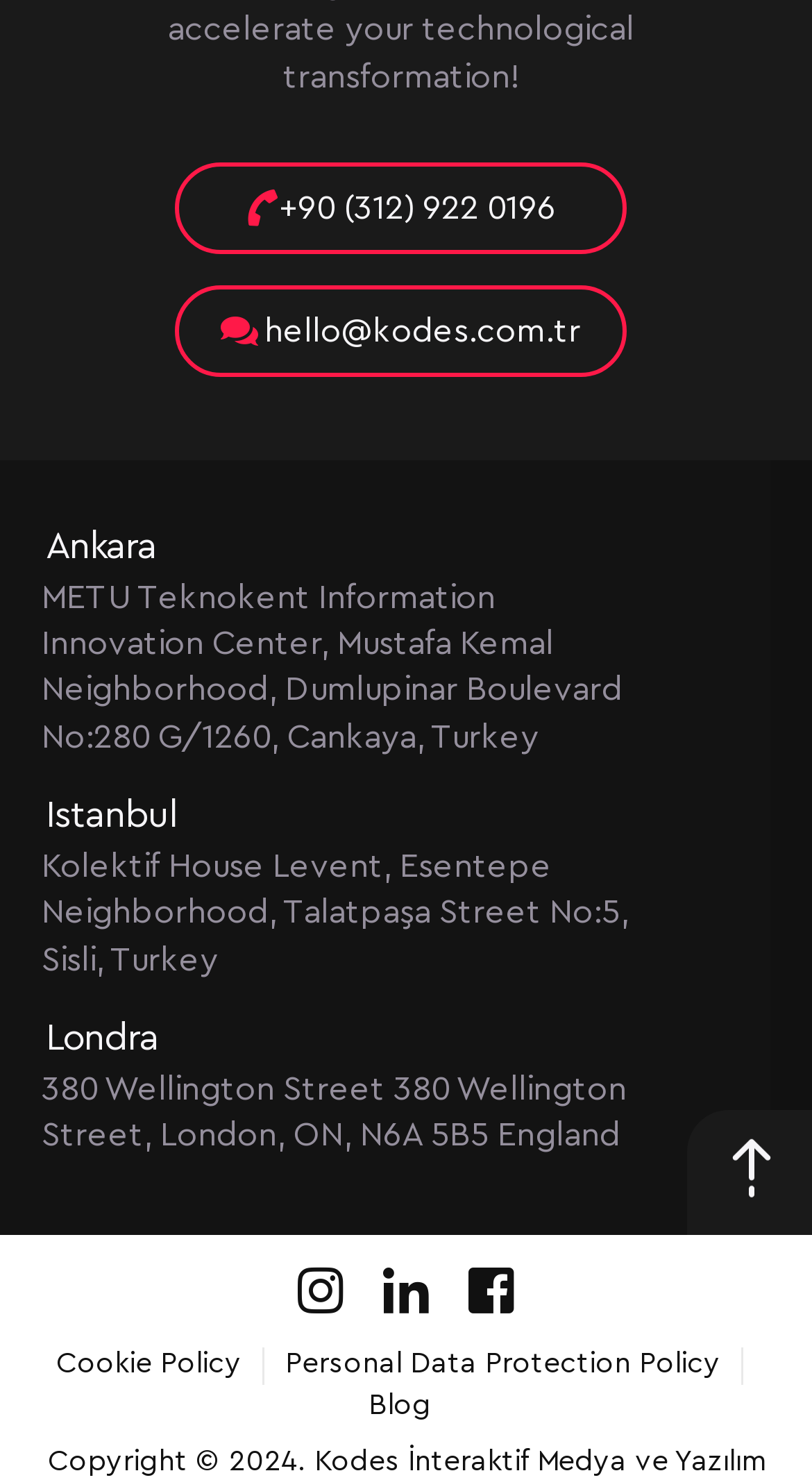Bounding box coordinates are specified in the format (top-left x, top-left y, bottom-right x, bottom-right y). All values are floating point numbers bounded between 0 and 1. Please provide the bounding box coordinate of the region this sentence describes: aria-label="Kodes Instagram Page"

[0.367, 0.858, 0.423, 0.893]